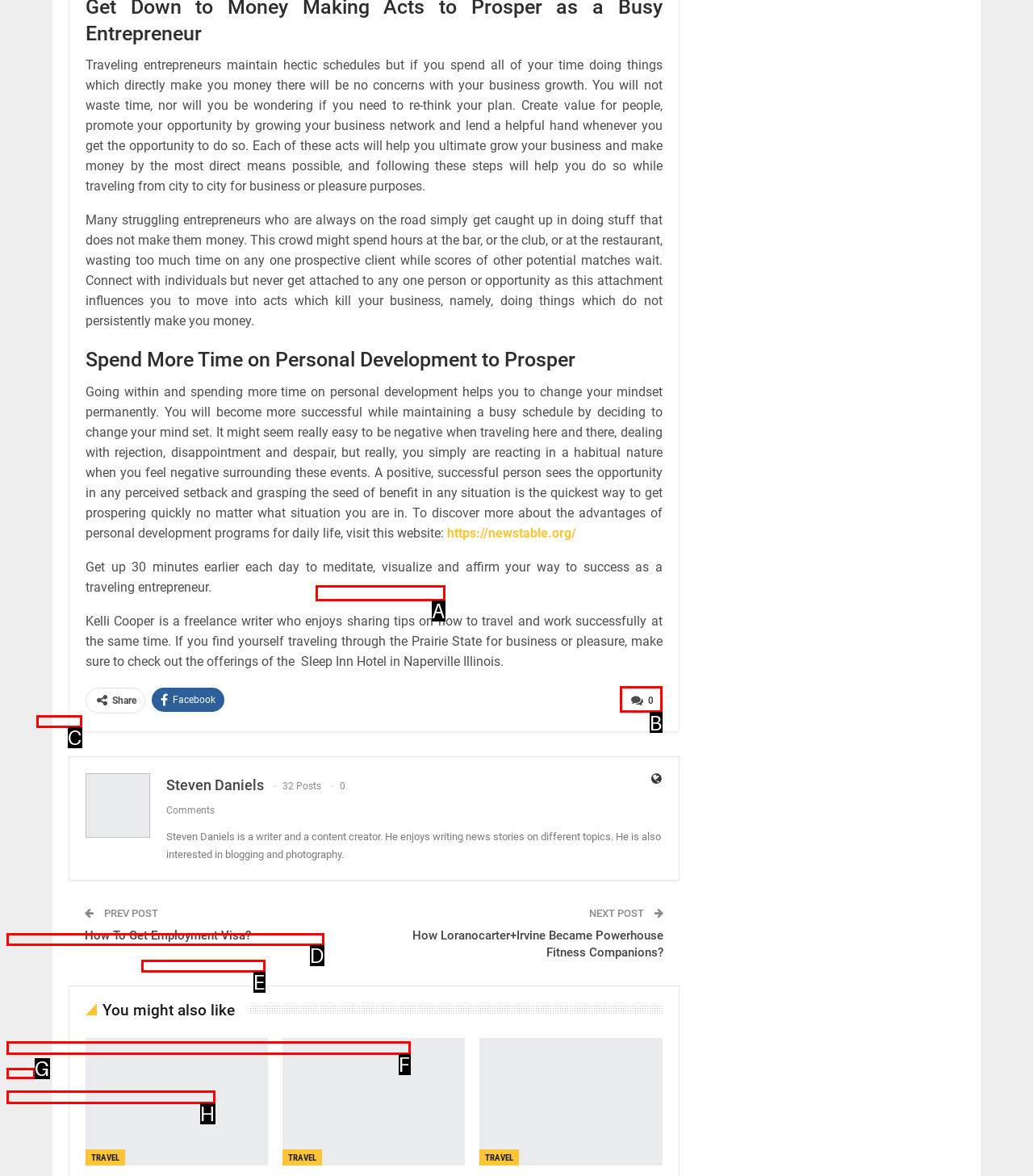What is the letter of the UI element you should click to Visit the Sleep Inn Hotel in Naperville Illinois? Provide the letter directly.

B